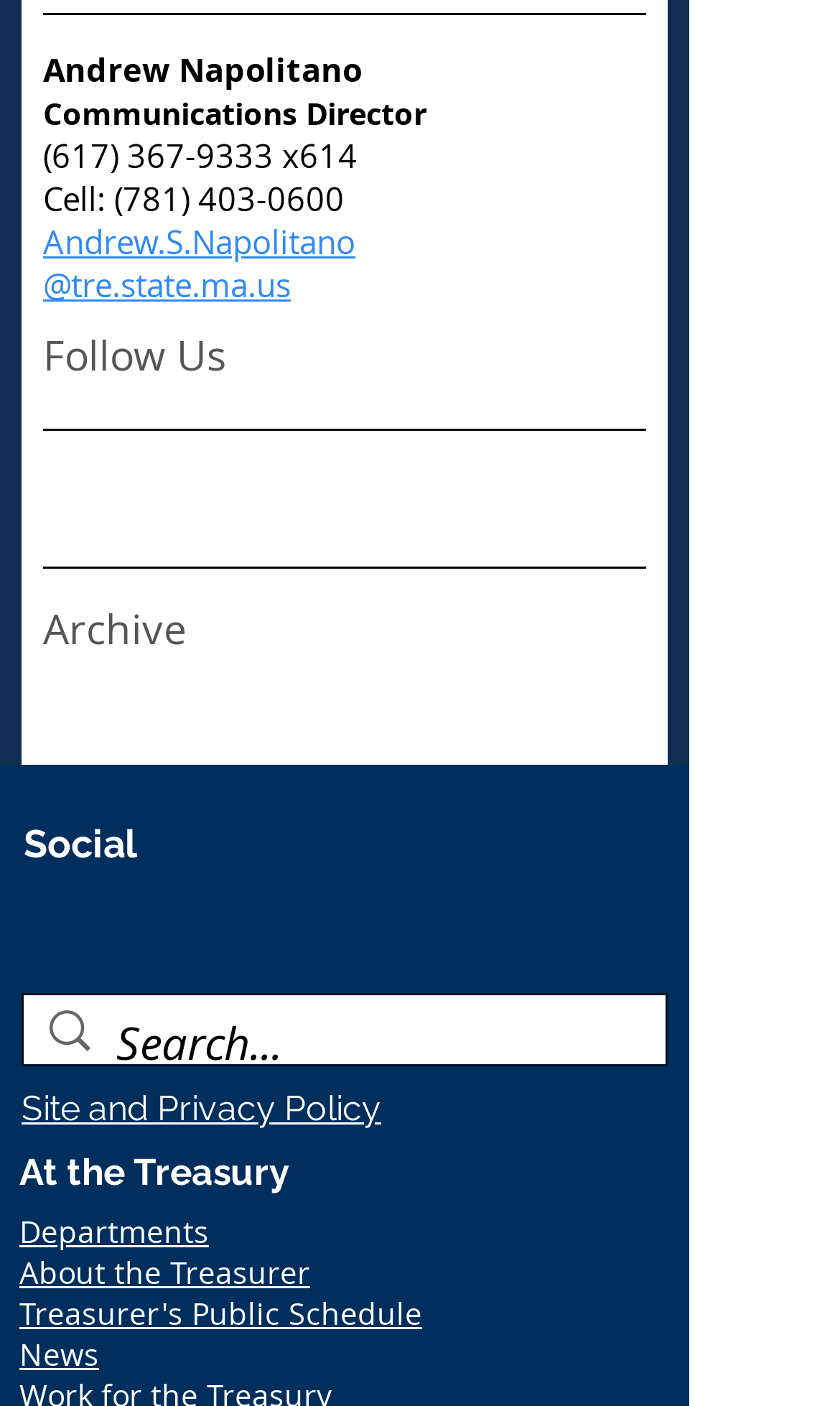What is the phone number listed as 'Cell'? Please answer the question using a single word or phrase based on the image.

(781) 403-0600